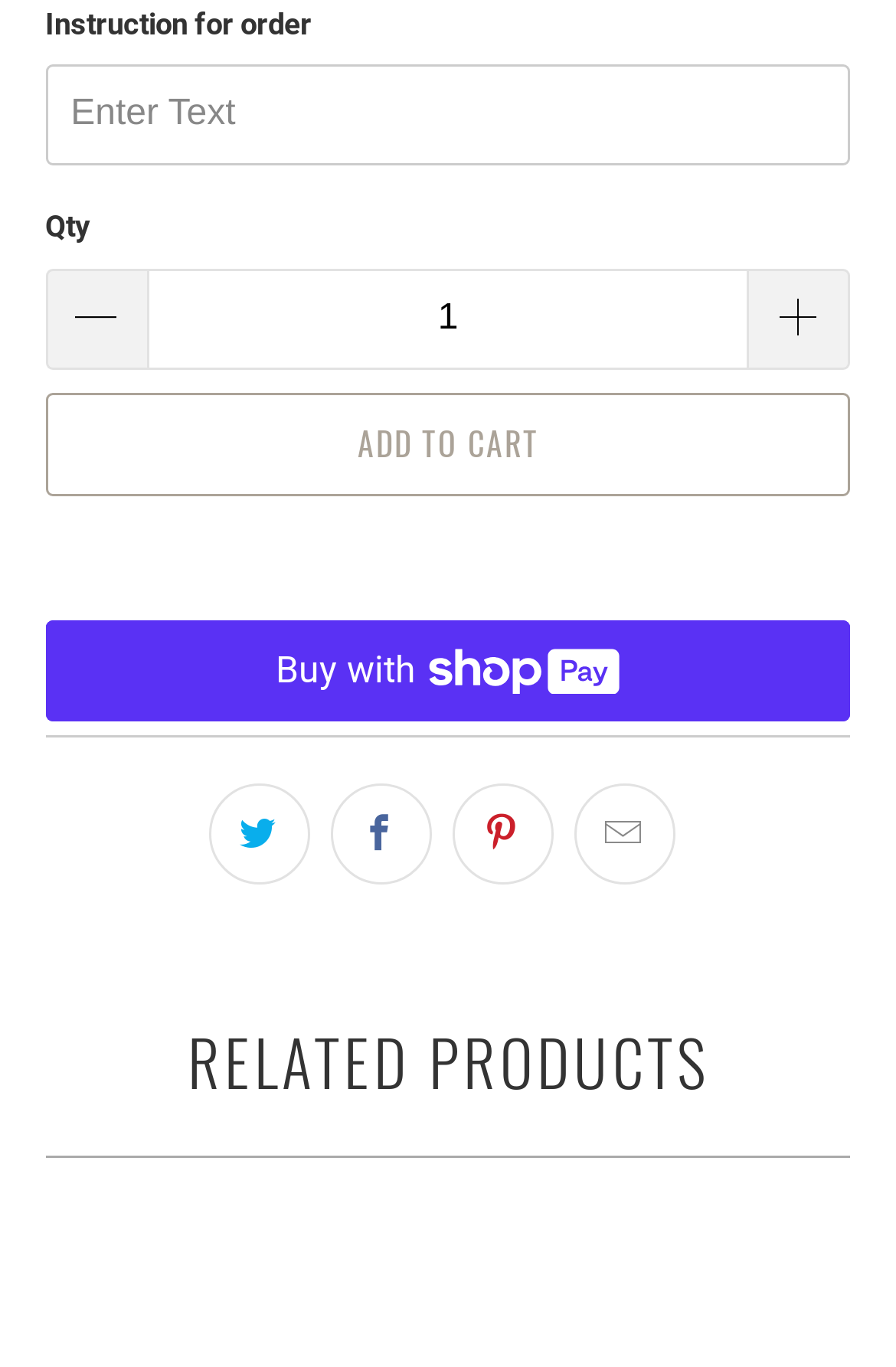Using the format (top-left x, top-left y, bottom-right x, bottom-right y), provide the bounding box coordinates for the described UI element. All values should be floating point numbers between 0 and 1: title="Email this to a friend"

[0.64, 0.573, 0.753, 0.647]